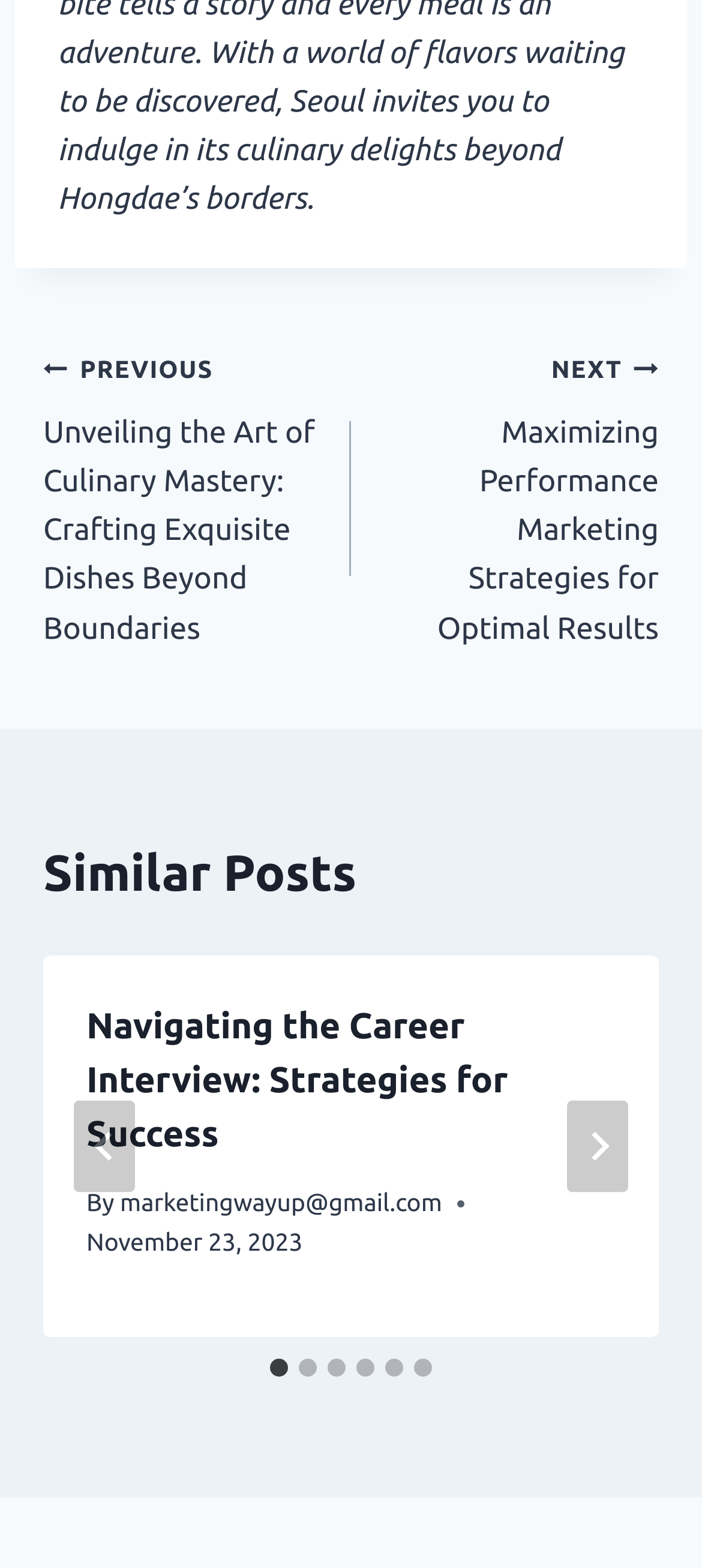Using the element description: "marketingwayup@gmail.com", determine the bounding box coordinates. The coordinates should be in the format [left, top, right, bottom], with values between 0 and 1.

[0.171, 0.758, 0.63, 0.776]